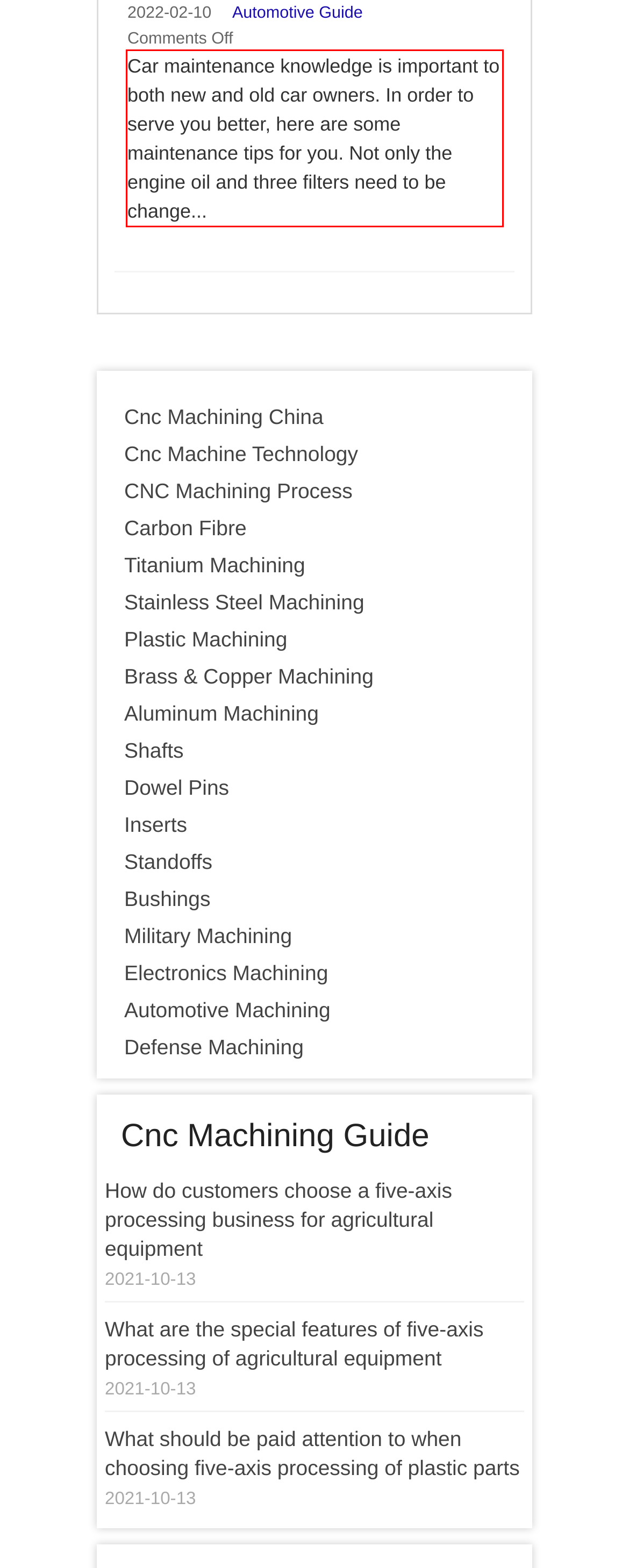Using the provided screenshot, read and generate the text content within the red-bordered area.

Car maintenance knowledge is important to both new and old car owners. In order to serve you better, here are some maintenance tips for you. Not only the engine oil and three filters need to be change...